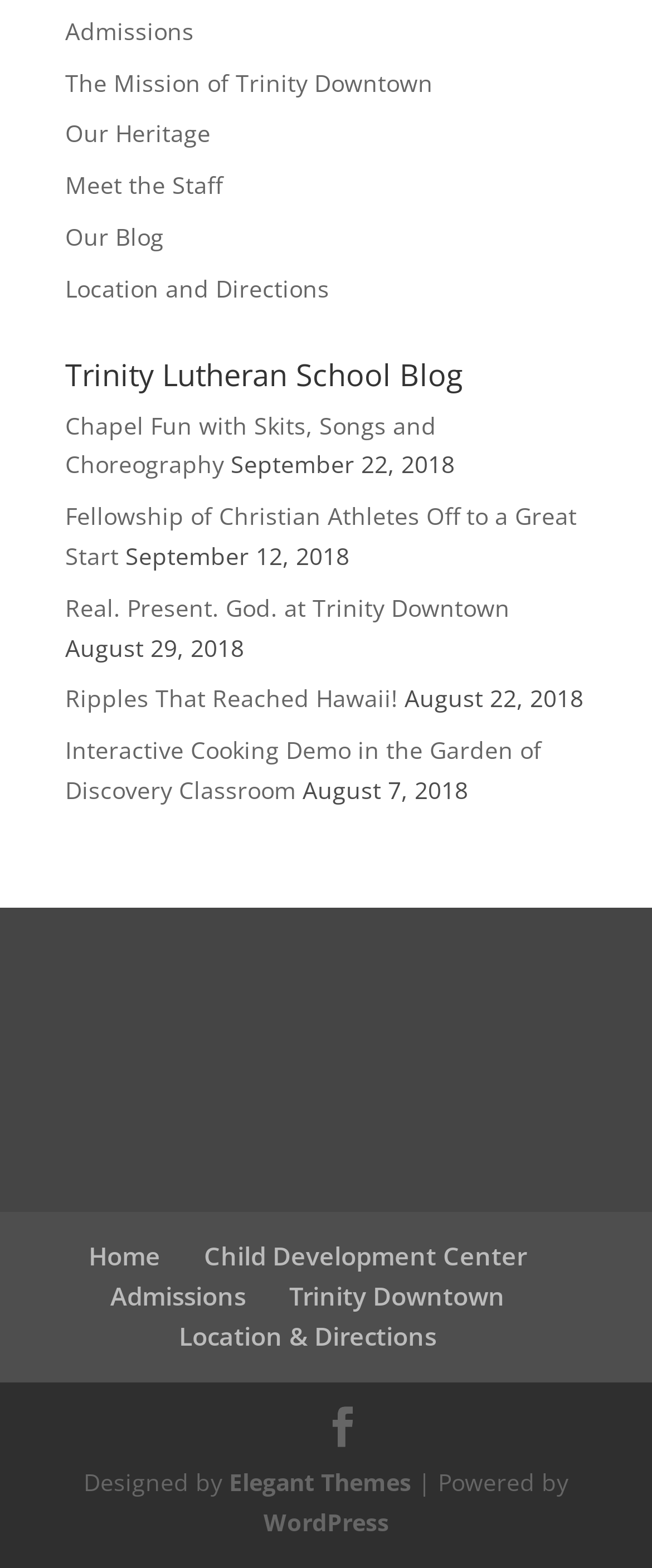Using the webpage screenshot, locate the HTML element that fits the following description and provide its bounding box: "Menu".

None